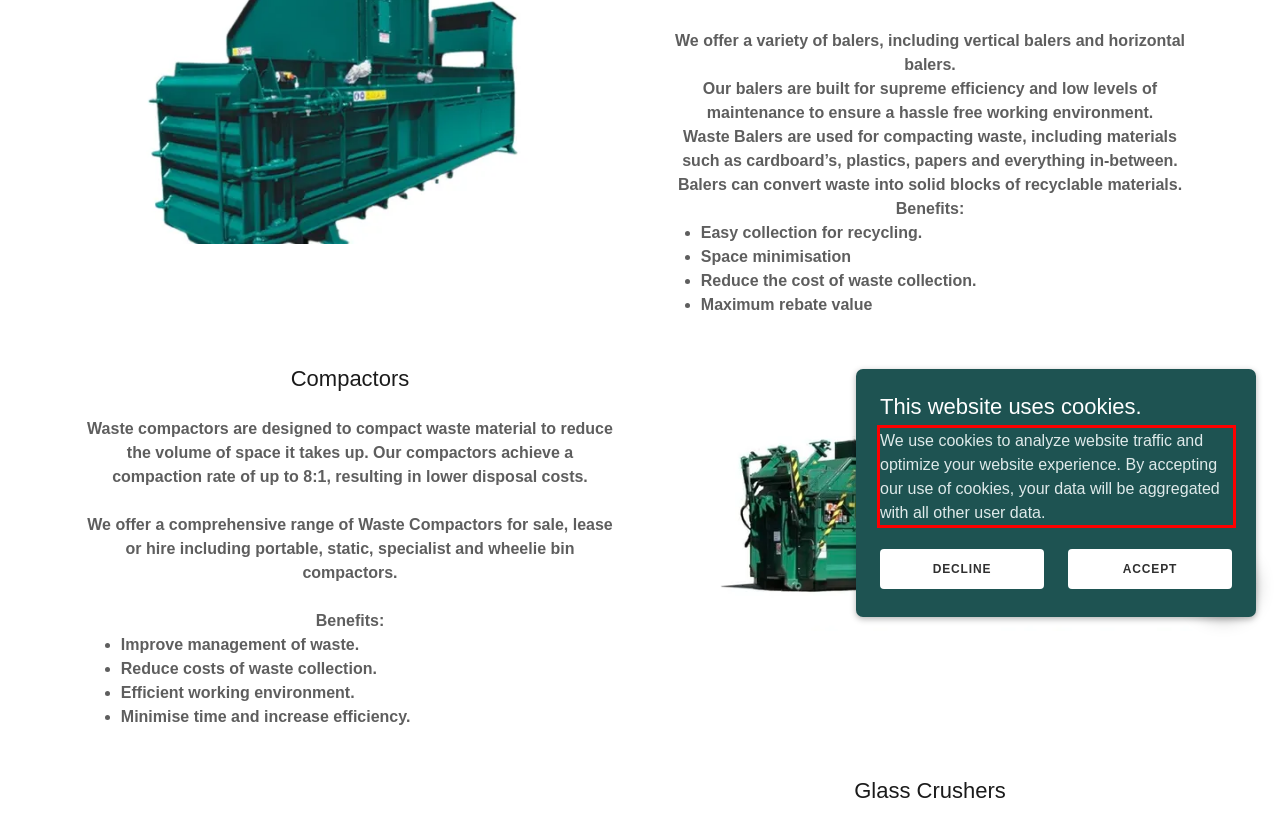The screenshot provided shows a webpage with a red bounding box. Apply OCR to the text within this red bounding box and provide the extracted content.

We use cookies to analyze website traffic and optimize your website experience. By accepting our use of cookies, your data will be aggregated with all other user data.